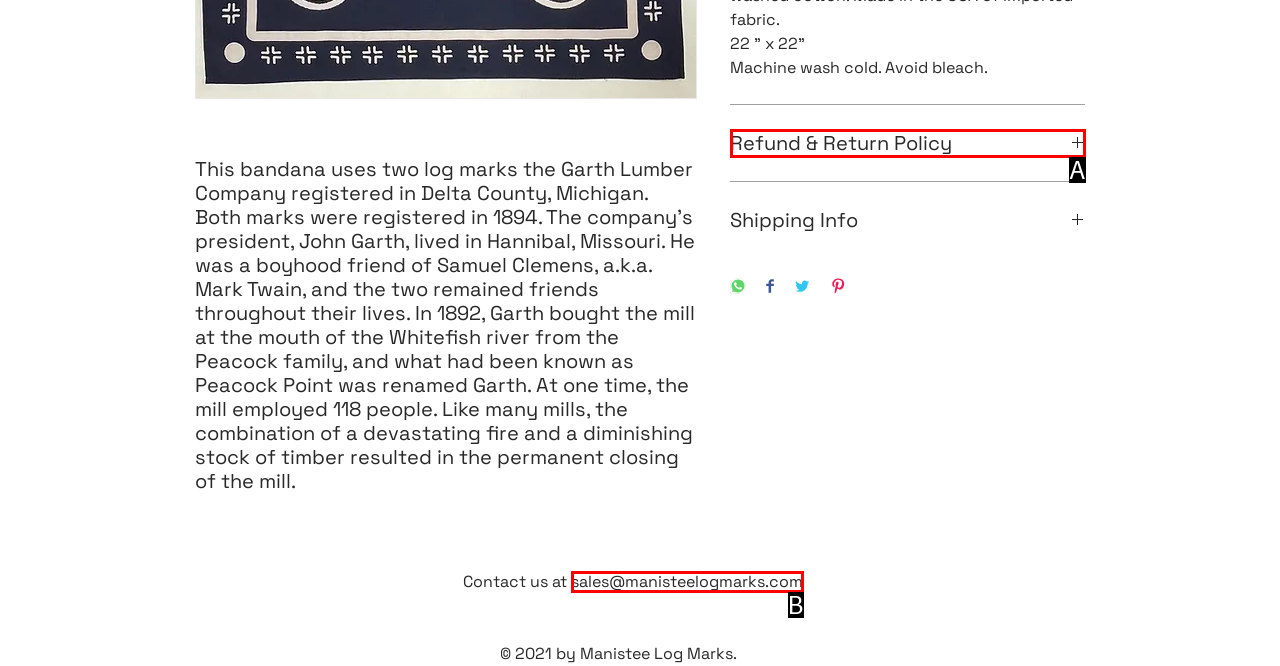Select the option that matches this description: Refund & Return Policy
Answer by giving the letter of the chosen option.

A